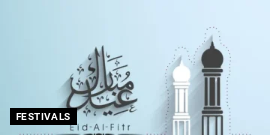Please provide a one-word or short phrase answer to the question:
What is the dominant color of the background?

Blue